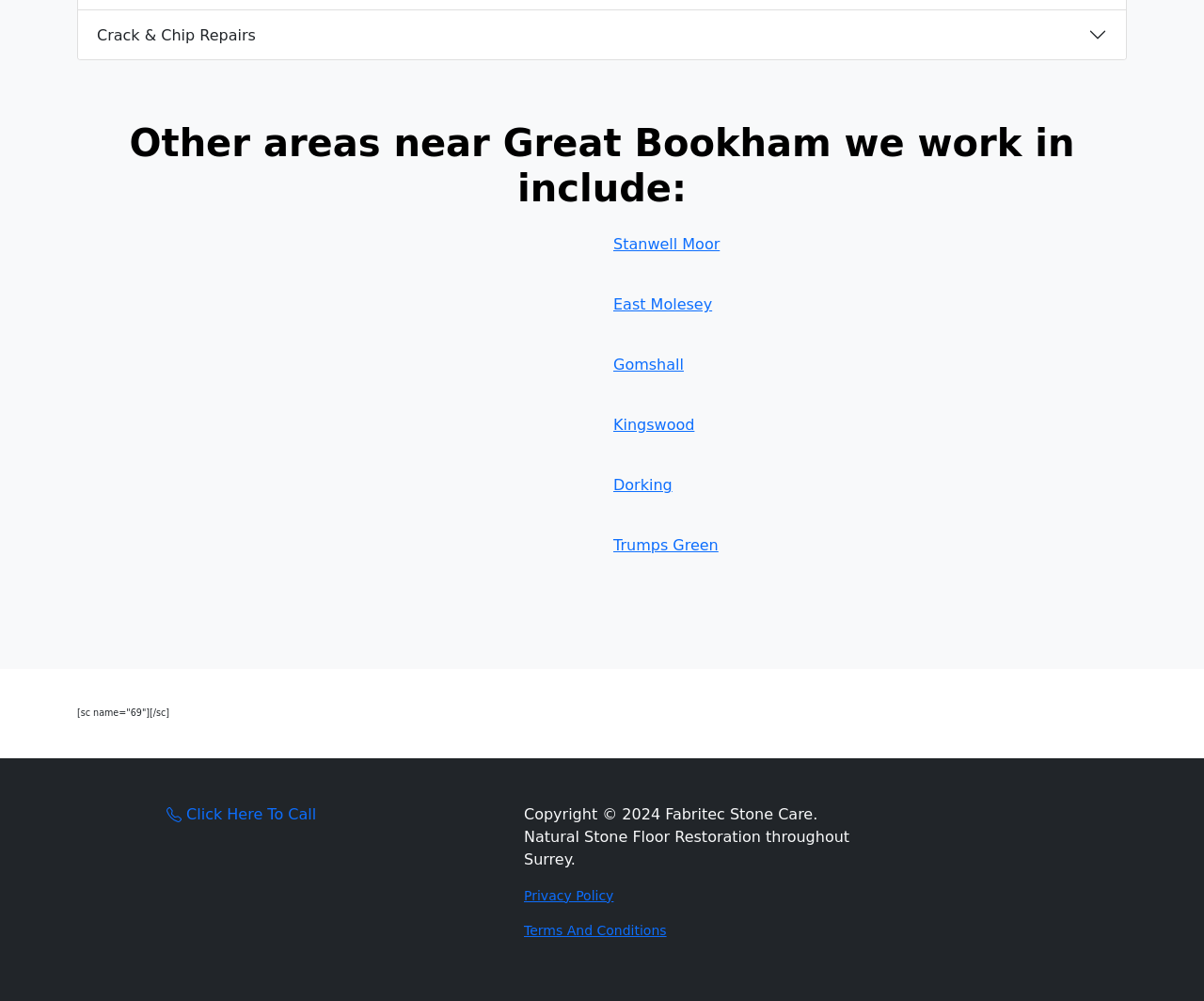How many links are in the footer?
Relying on the image, give a concise answer in one word or a brief phrase.

3